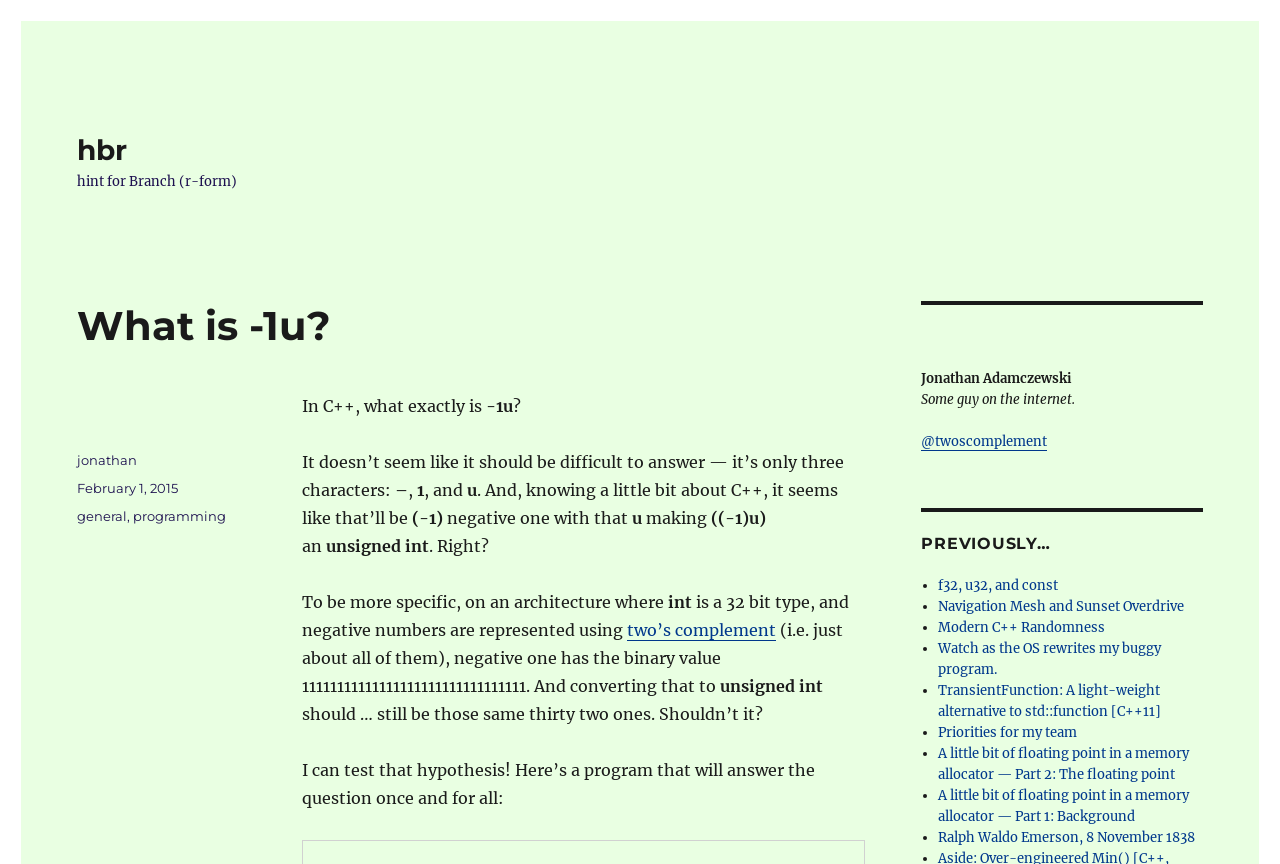Can you specify the bounding box coordinates for the region that should be clicked to fulfill this instruction: "Follow the author on Twitter".

[0.72, 0.501, 0.818, 0.521]